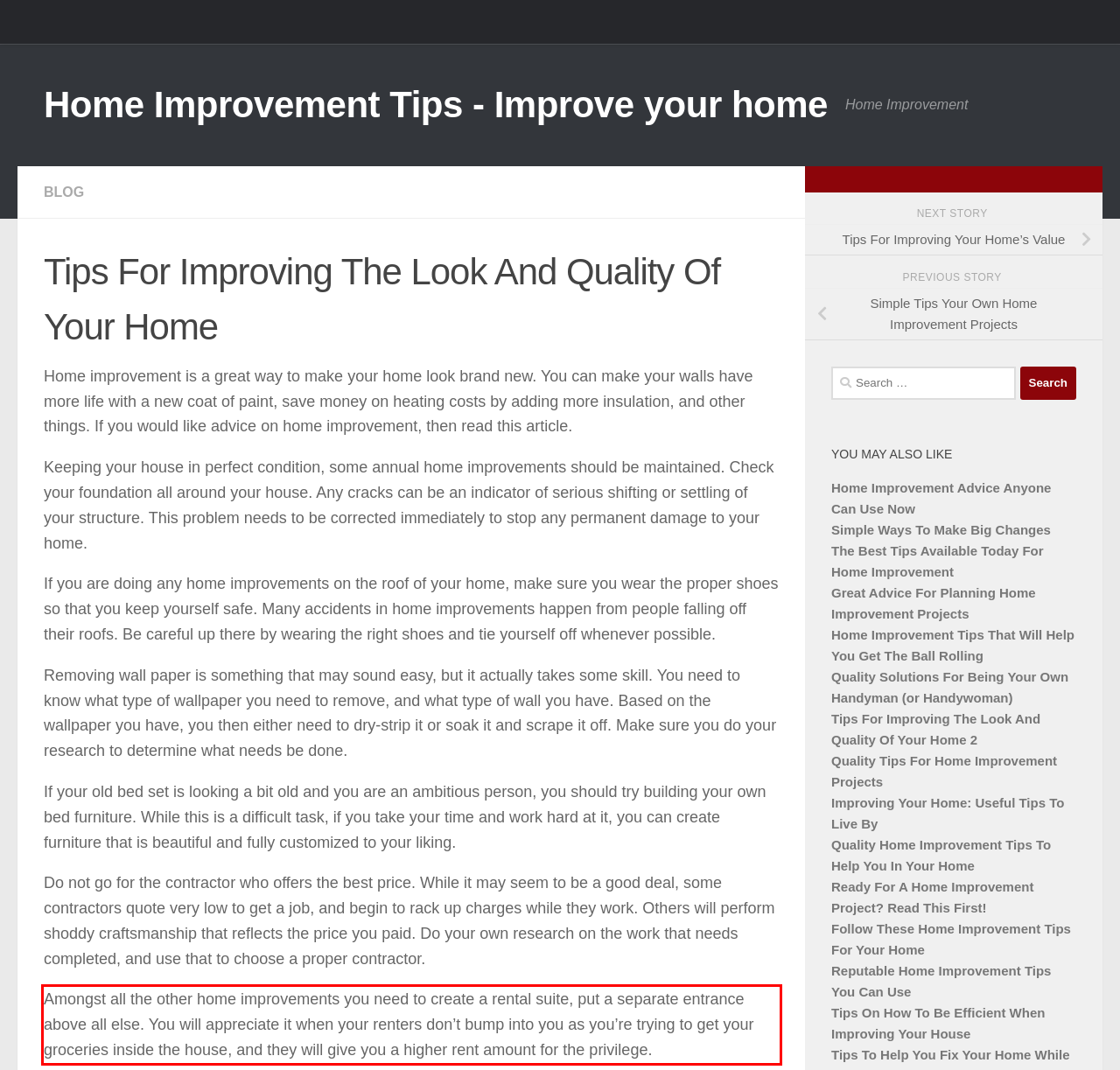Please perform OCR on the UI element surrounded by the red bounding box in the given webpage screenshot and extract its text content.

Amongst all the other home improvements you need to create a rental suite, put a separate entrance above all else. You will appreciate it when your renters don’t bump into you as you’re trying to get your groceries inside the house, and they will give you a higher rent amount for the privilege.